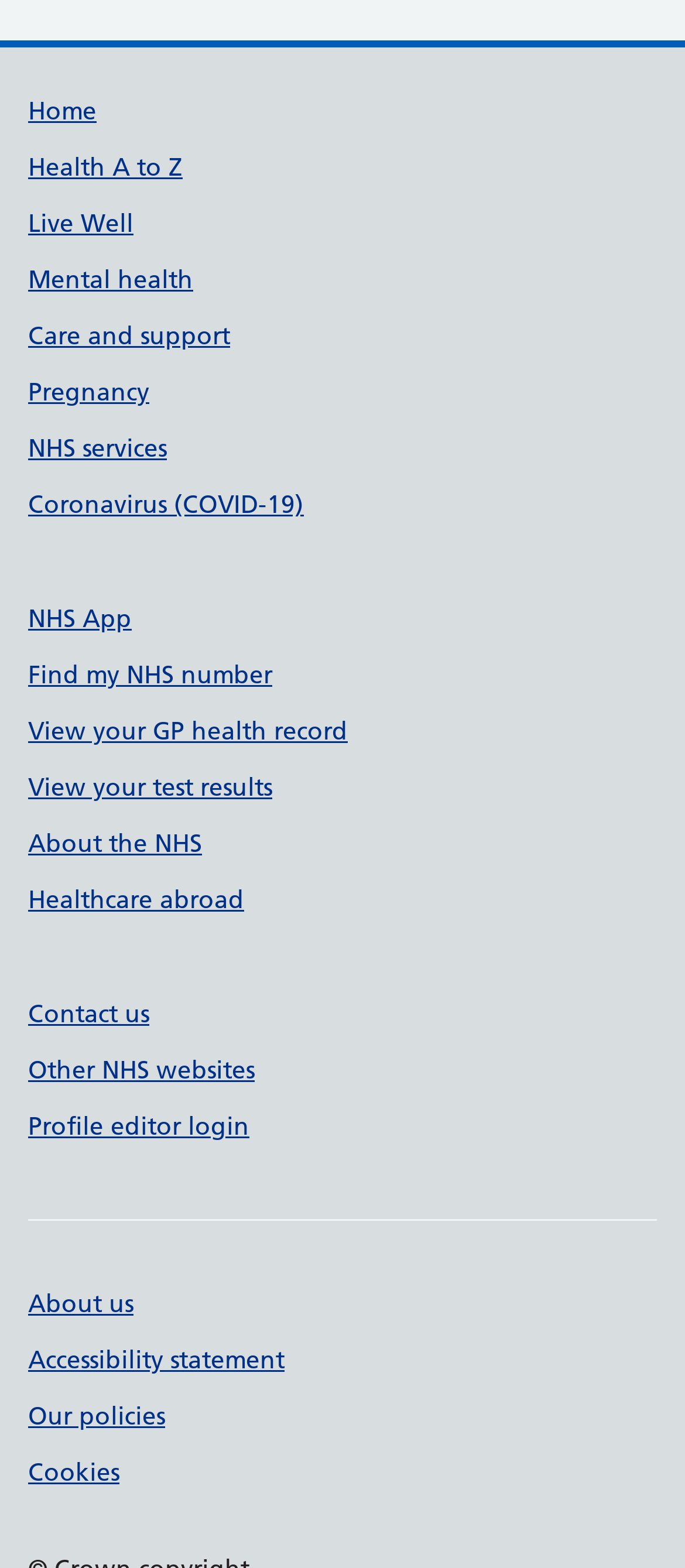What is the first link on the webpage?
Answer with a single word or phrase by referring to the visual content.

Home